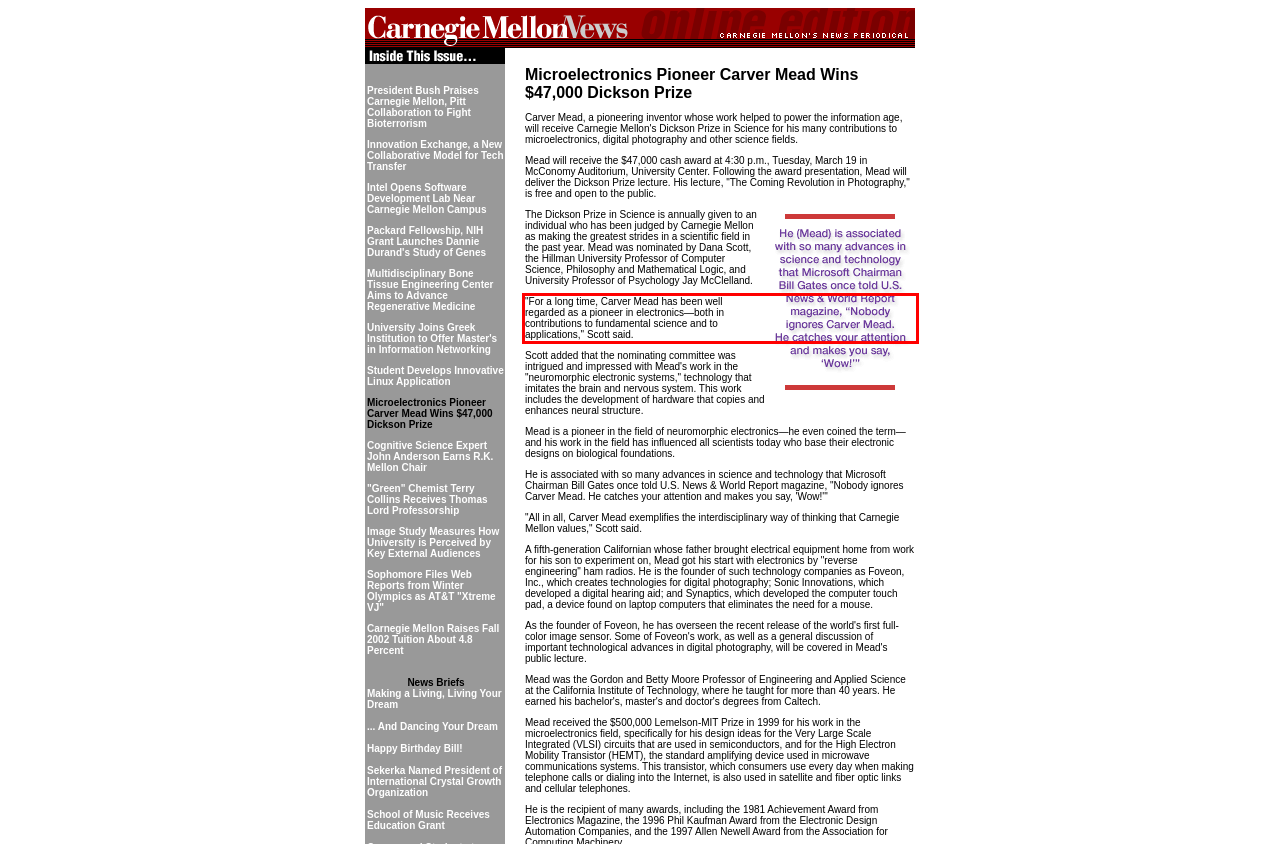Please extract the text content within the red bounding box on the webpage screenshot using OCR.

"For a long time, Carver Mead has been well regarded as a pioneer in electronics—both in contributions to fundamental science and to applications," Scott said.